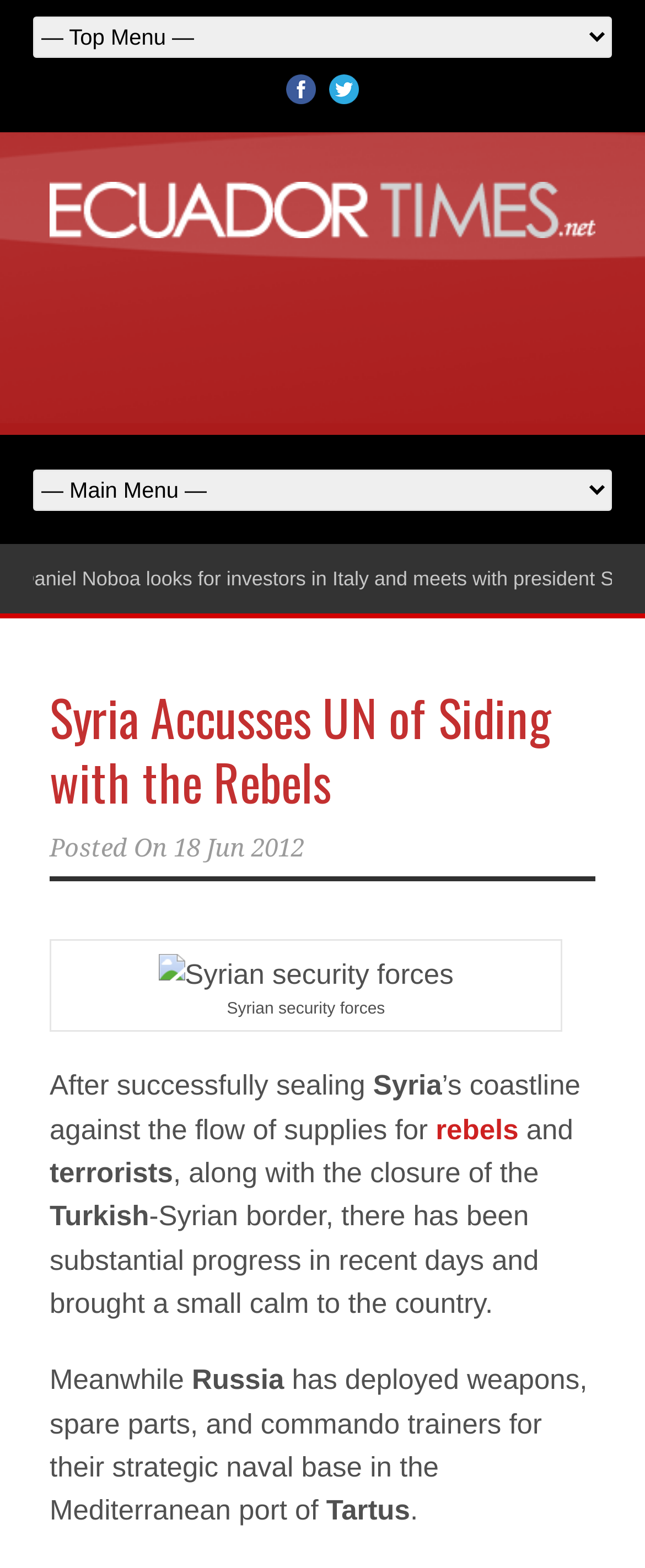Determine the bounding box for the described UI element: "rebels".

[0.675, 0.71, 0.804, 0.73]